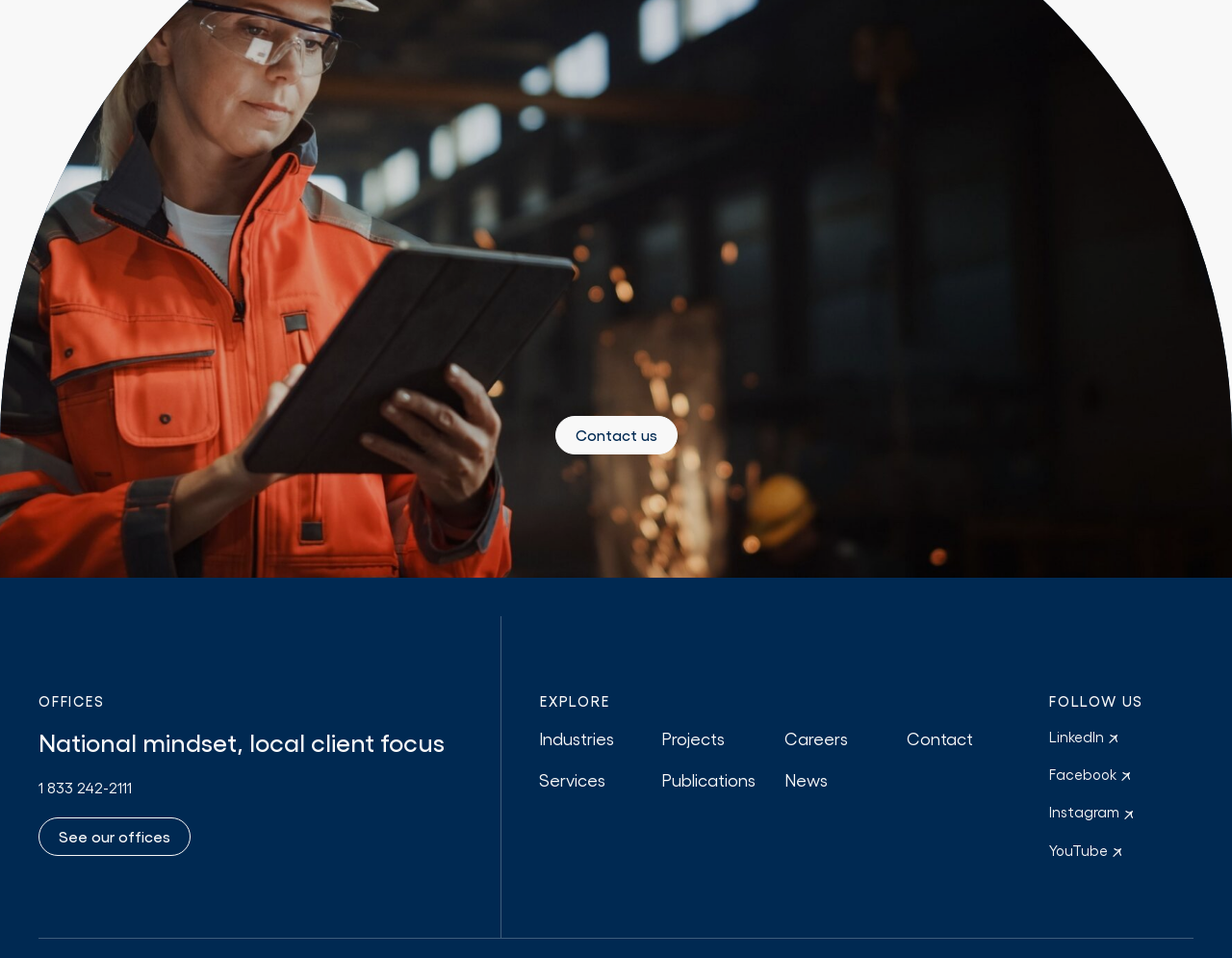How many social media platforms are listed?
Please use the image to provide an in-depth answer to the question.

There are 4 social media platforms listed: LinkedIn, Facebook, Instagram, and YouTube. These platforms are identified by their corresponding link elements with bounding box coordinates and OCR text.